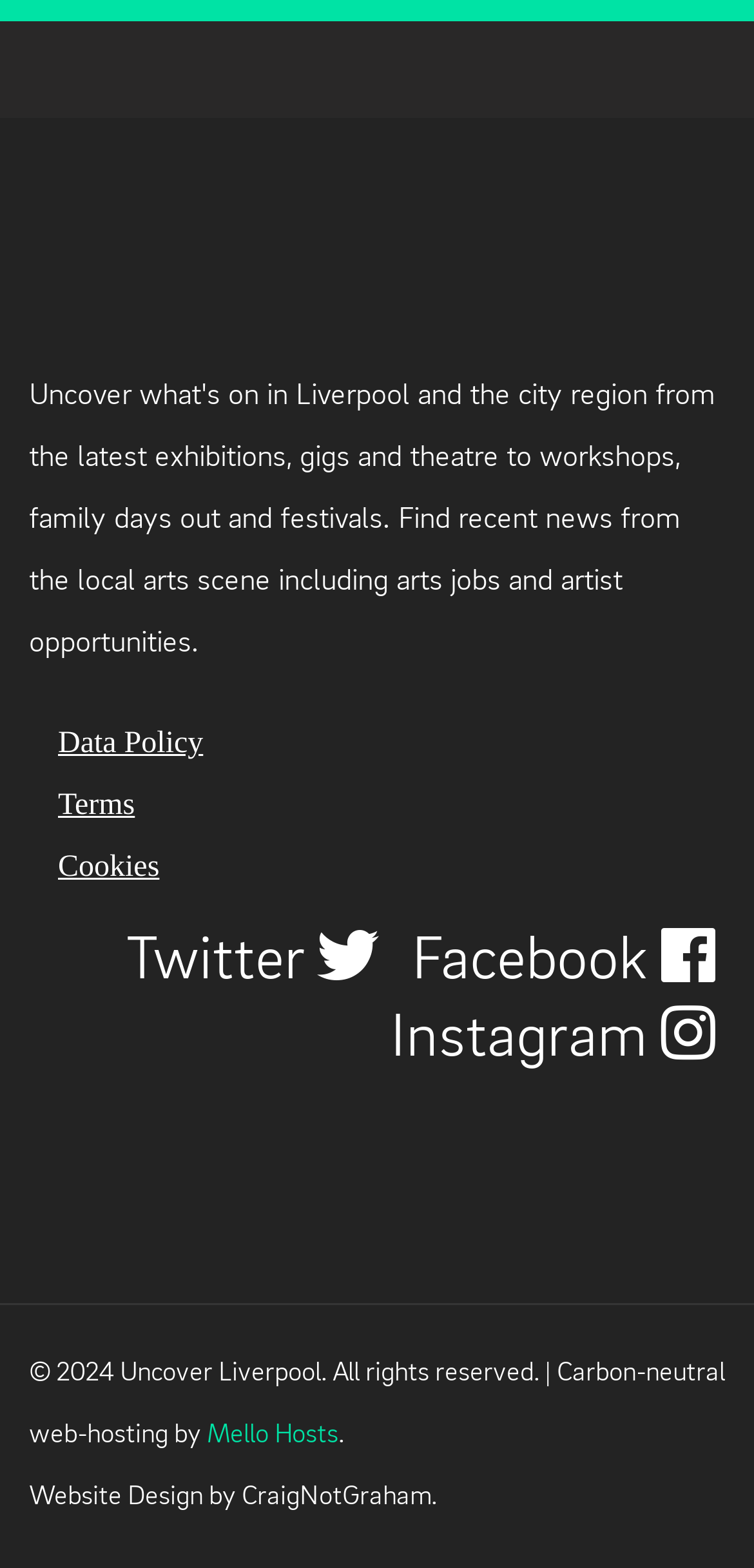Find the bounding box coordinates of the area to click in order to follow the instruction: "Go to Mello Hosts website".

[0.274, 0.907, 0.449, 0.925]